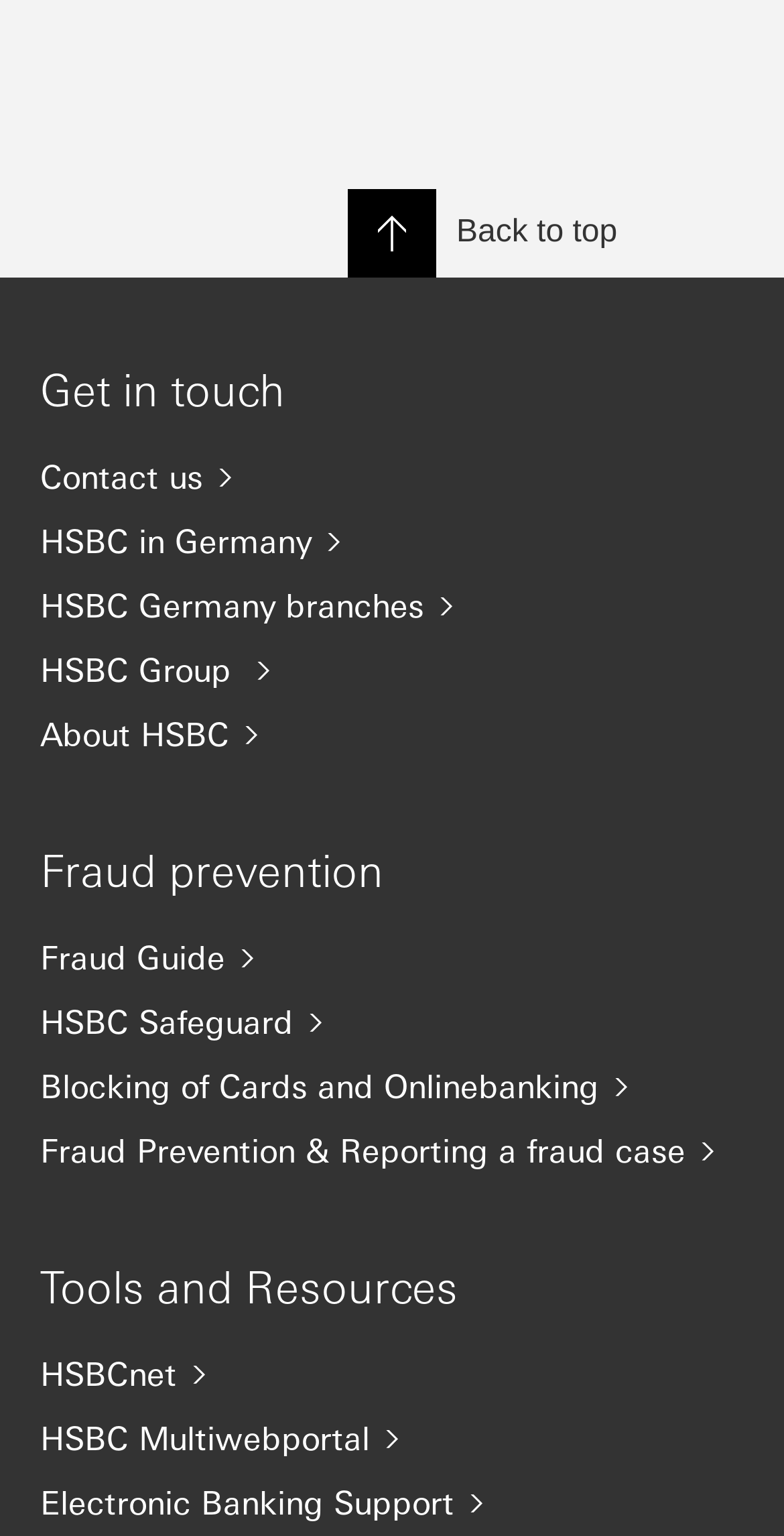Respond to the following question with a brief word or phrase:
What is the last link under 'Tools and Resources'?

Electronic Banking Support